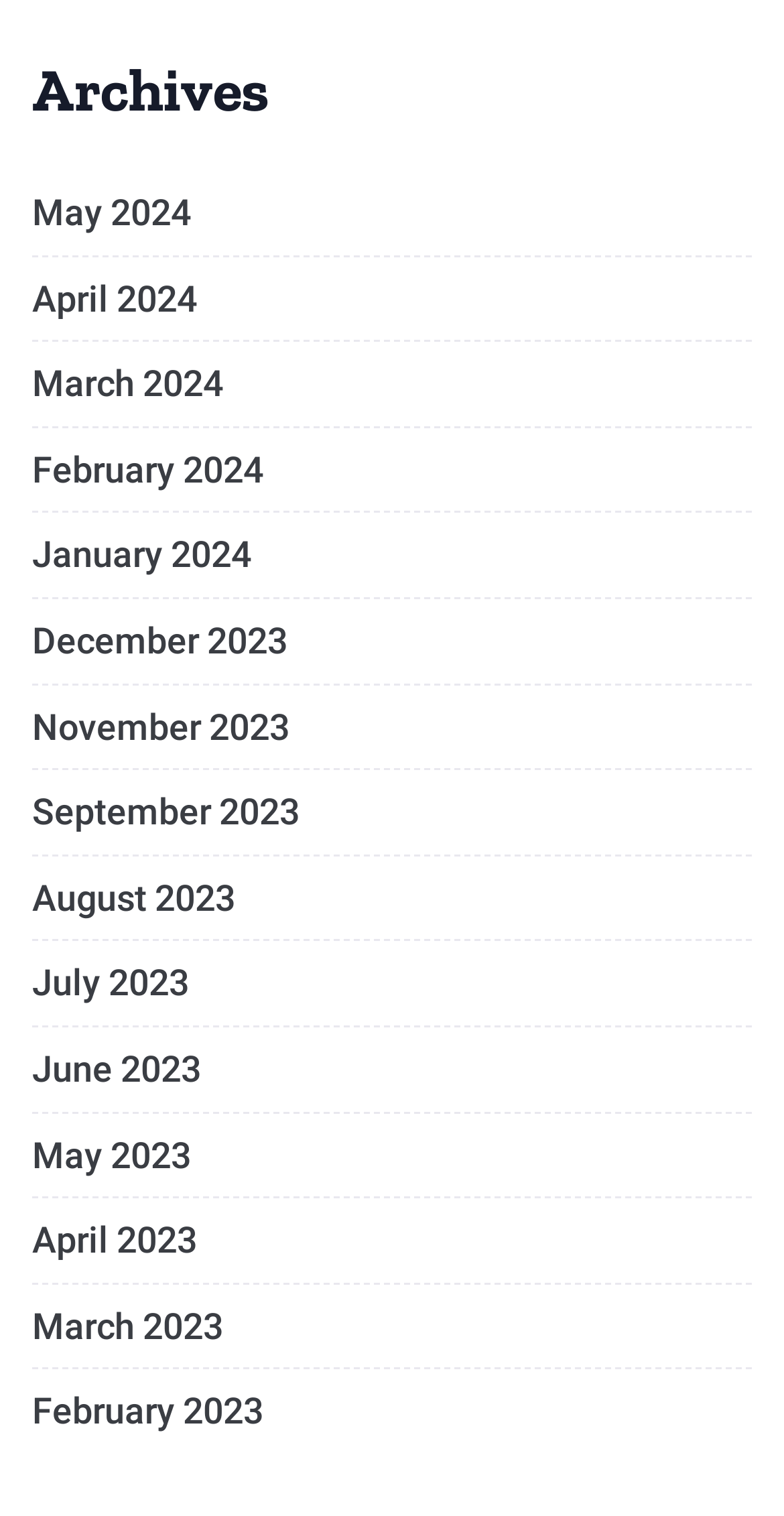What is the position of the link 'August 2023'?
Based on the image, answer the question with as much detail as possible.

I looked at the list of links and found that the link 'August 2023' is the 8th link from the top, based on its y1 and y2 coordinates.